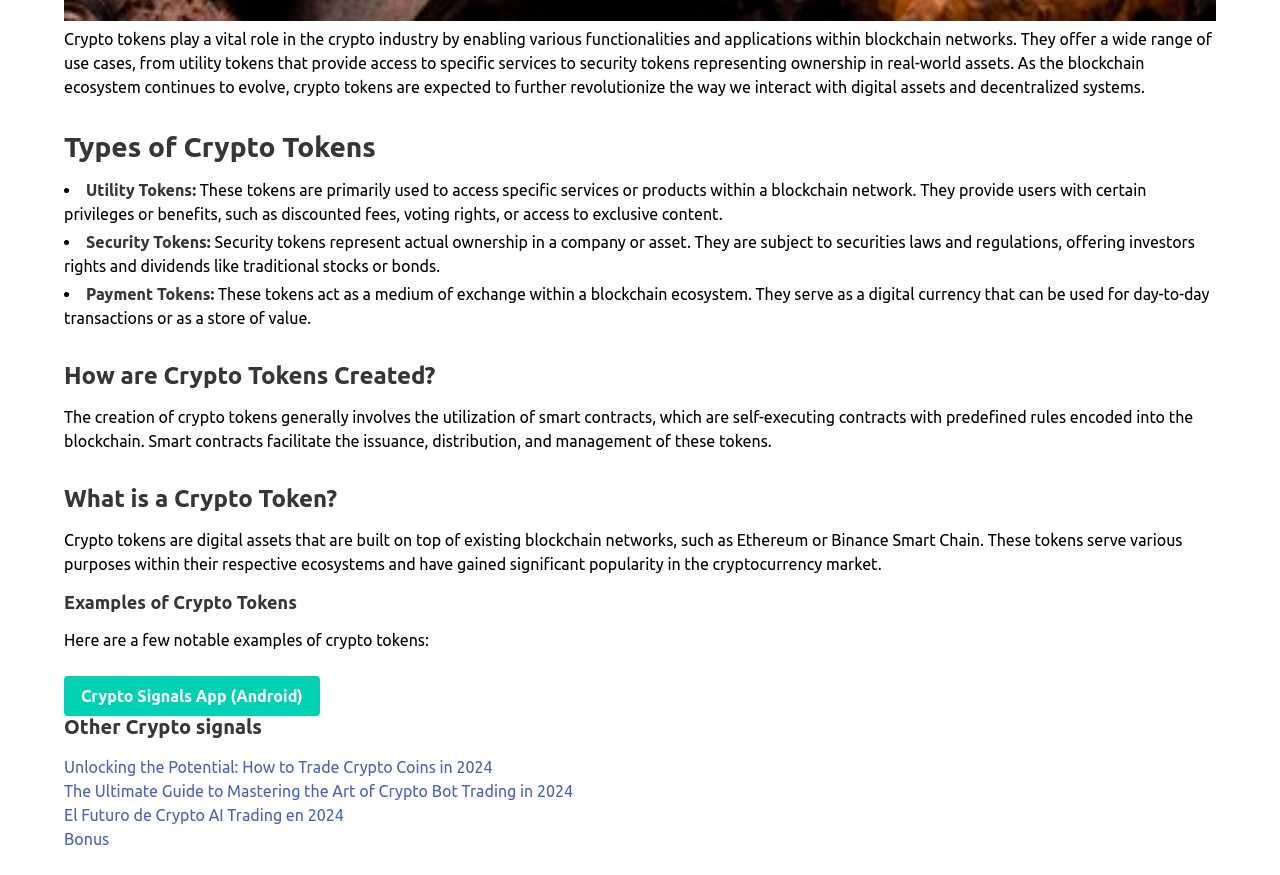Respond to the question with just a single word or phrase: 
What are crypto tokens used for?

Various functionalities and applications